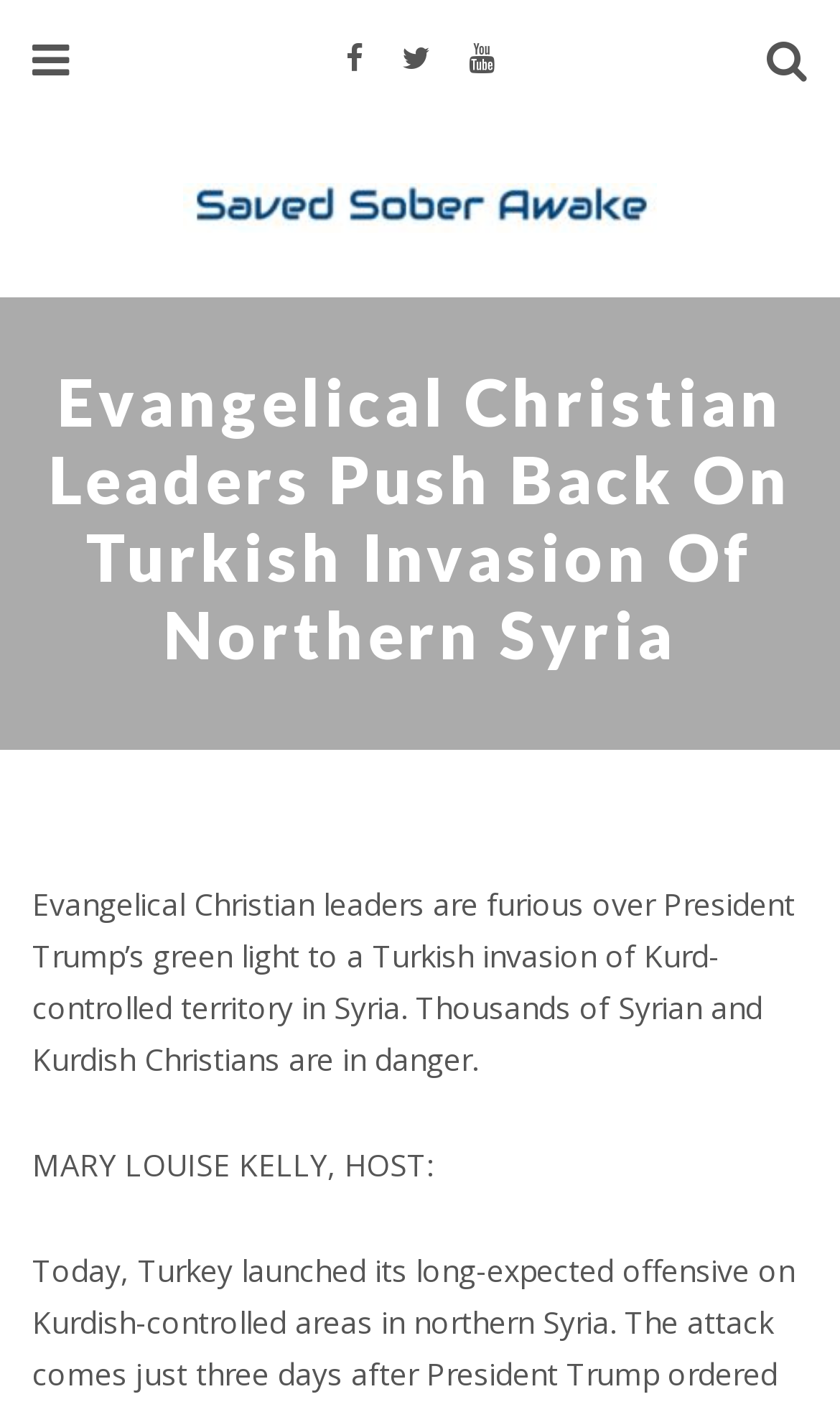What is the danger faced by Syrian and Kurdish Christians?
Using the image, respond with a single word or phrase.

Turkish invasion